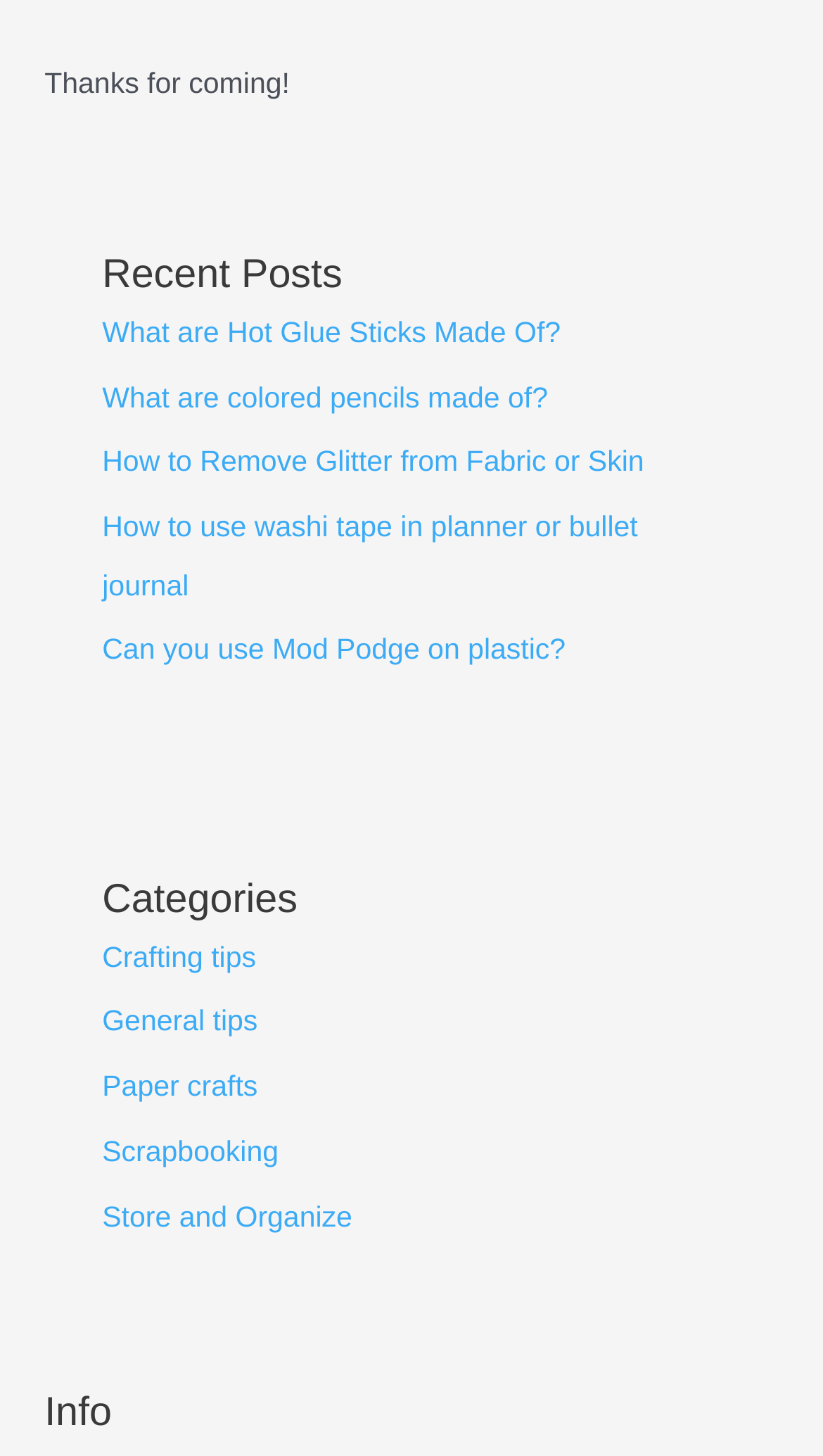Please provide the bounding box coordinates for the element that needs to be clicked to perform the following instruction: "View 'Categories'". The coordinates should be given as four float numbers between 0 and 1, i.e., [left, top, right, bottom].

[0.124, 0.601, 0.876, 0.637]